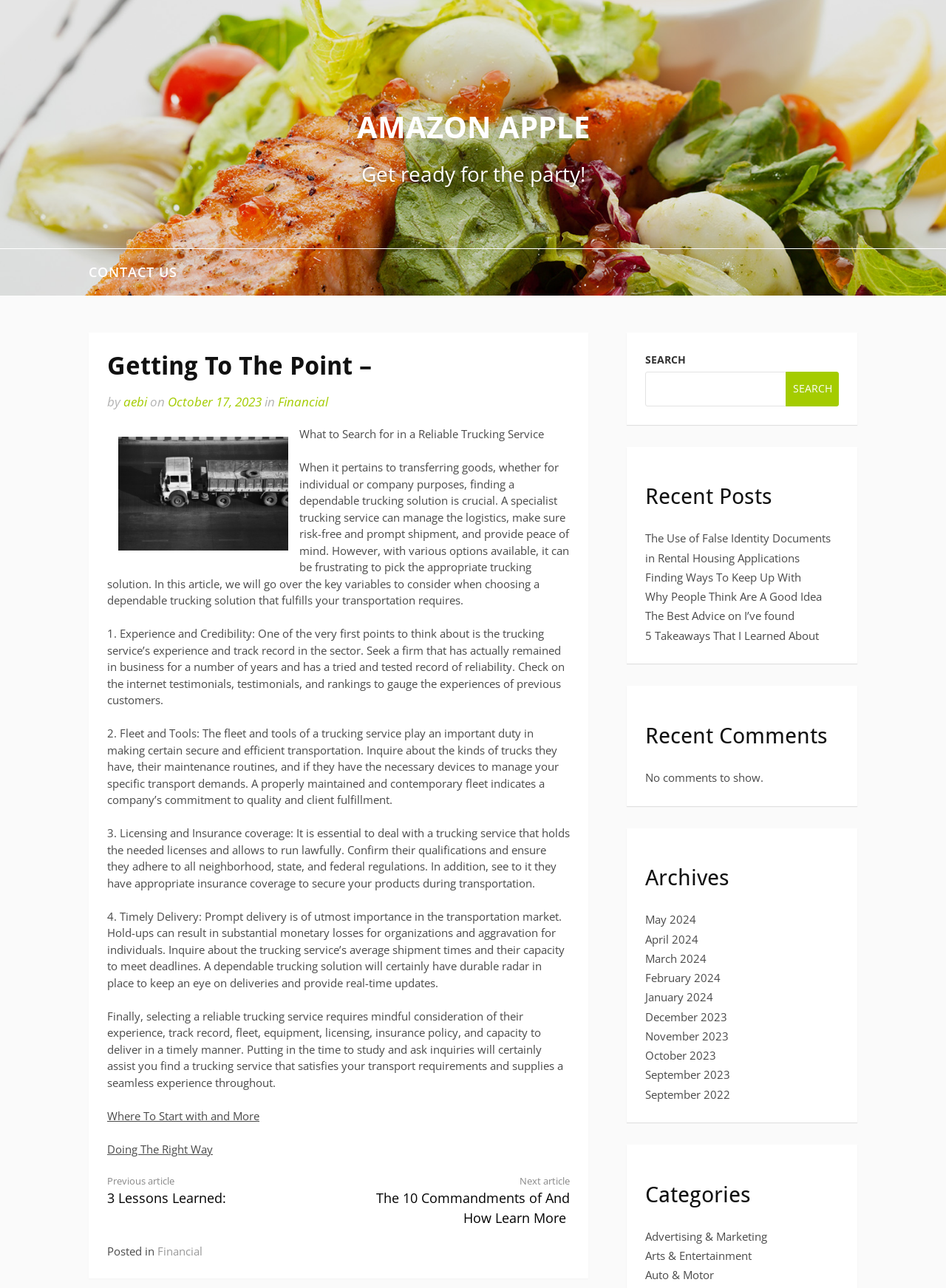Can you identify and provide the main heading of the webpage?

Getting To The Point –